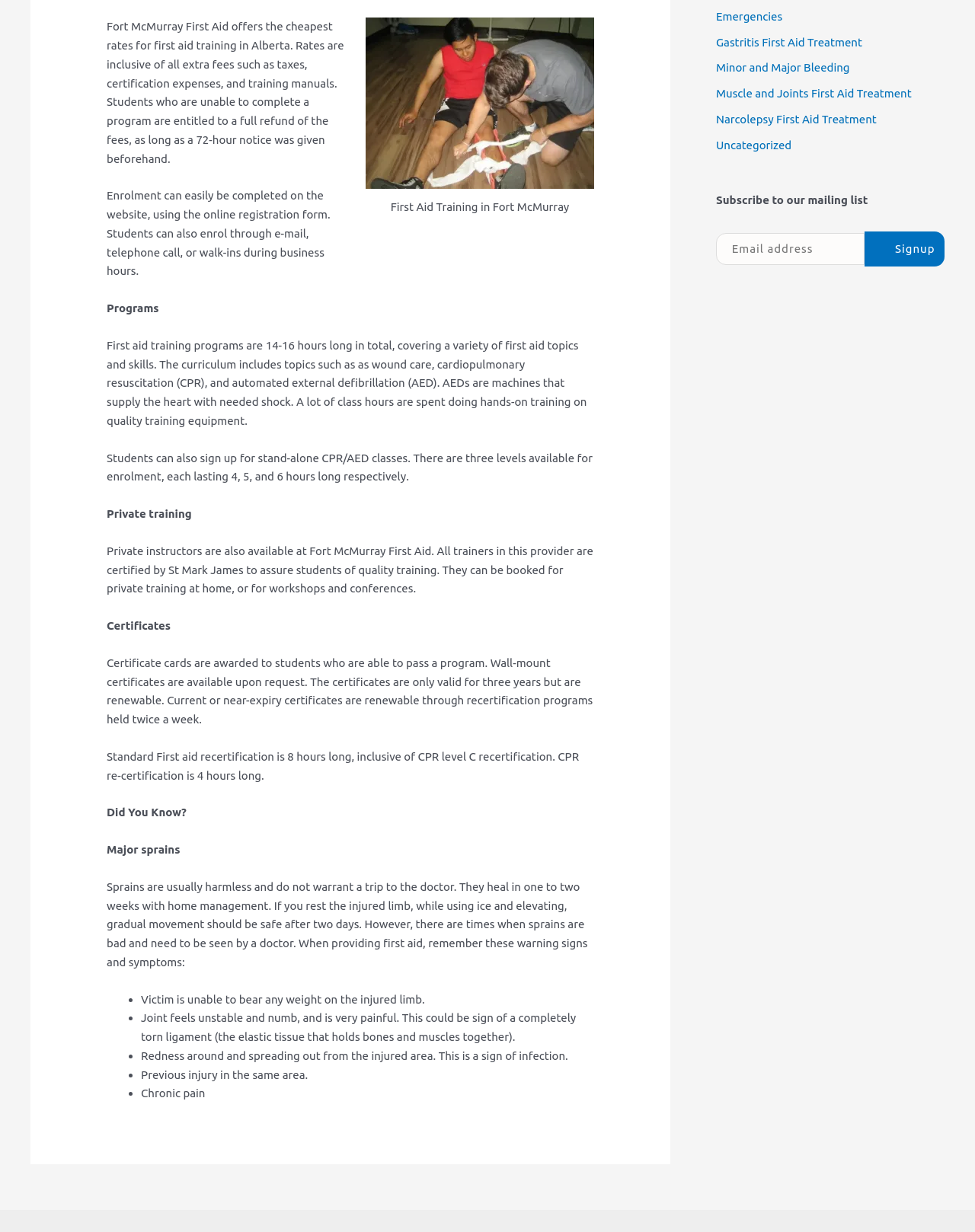From the element description Gastritis First Aid Treatment, predict the bounding box coordinates of the UI element. The coordinates must be specified in the format (top-left x, top-left y, bottom-right x, bottom-right y) and should be within the 0 to 1 range.

[0.734, 0.029, 0.884, 0.039]